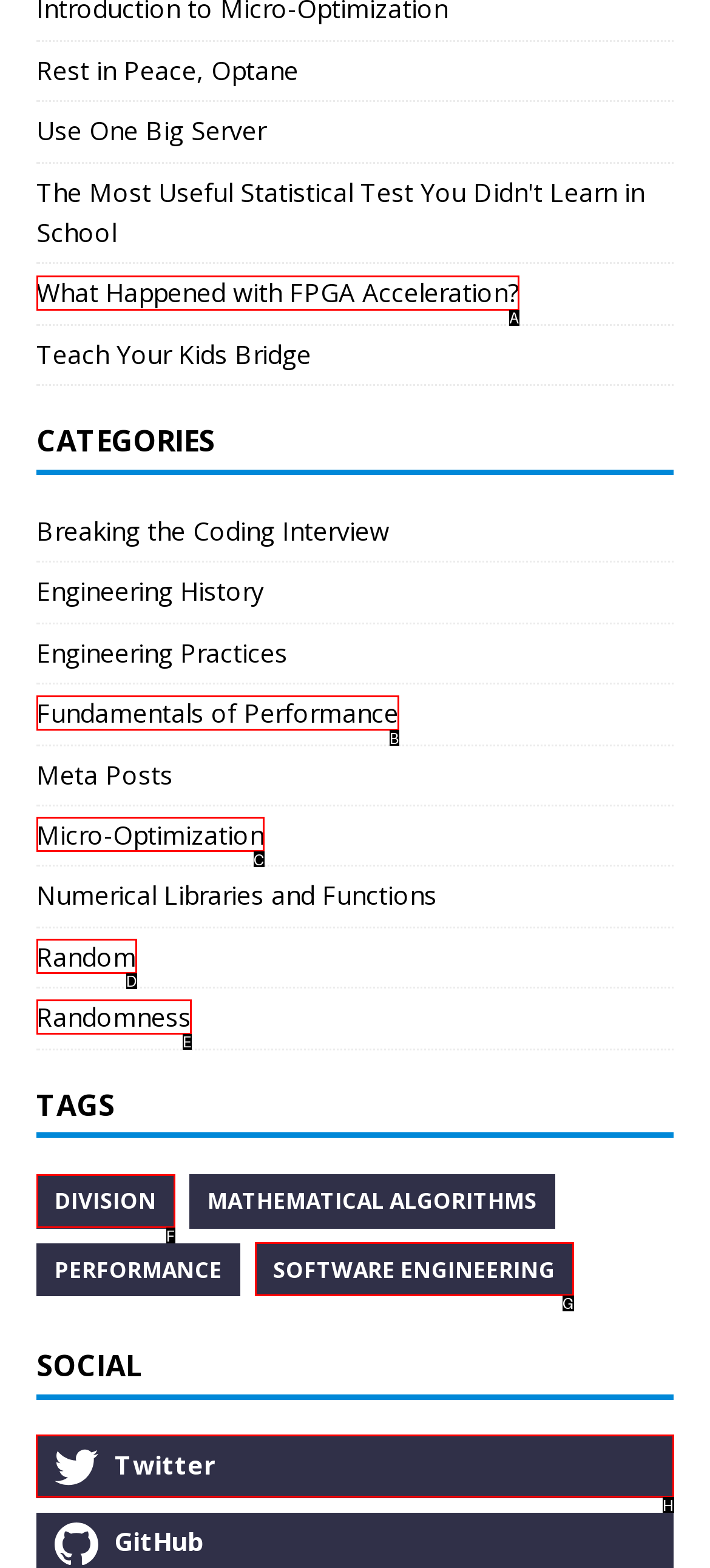Determine which option should be clicked to carry out this task: Go to the 'Twitter' social media page
State the letter of the correct choice from the provided options.

H